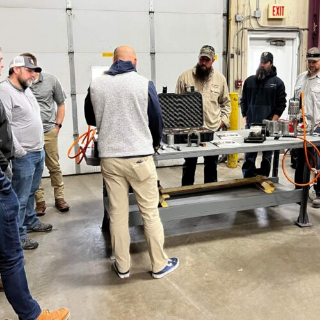Give a one-word or one-phrase response to the question: 
What type of setting is depicted in the image?

Industrial setting